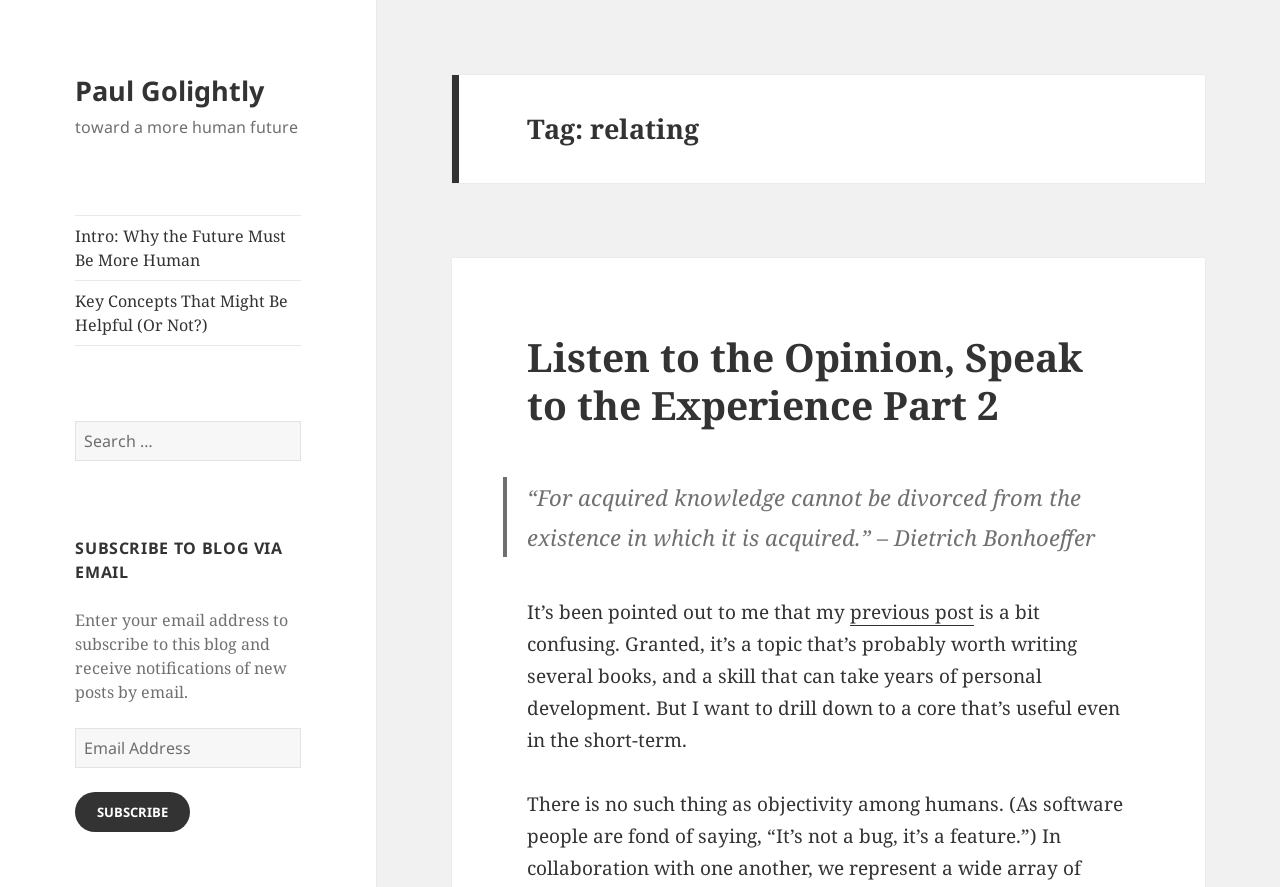Based on the image, provide a detailed and complete answer to the question: 
What is the quote in the blockquote?

The blockquote section contains a quote from Dietrich Bonhoeffer, which says '“For acquired knowledge cannot be divorced from the existence in which it is acquired.”'. This quote is attributed to Dietrich Bonhoeffer.